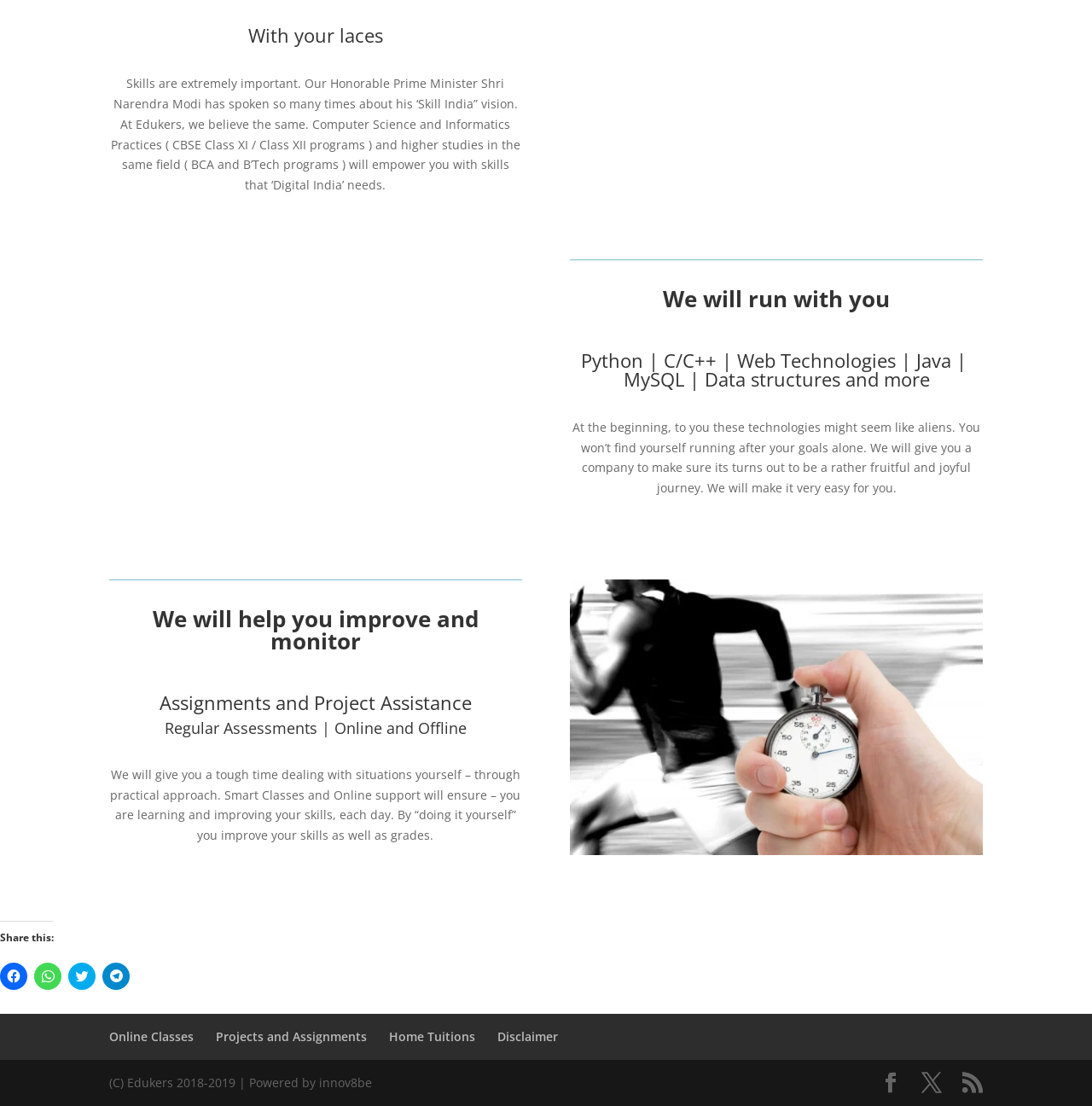Find the bounding box coordinates for the HTML element described as: "Projects and Assignments". The coordinates should consist of four float values between 0 and 1, i.e., [left, top, right, bottom].

[0.198, 0.93, 0.336, 0.944]